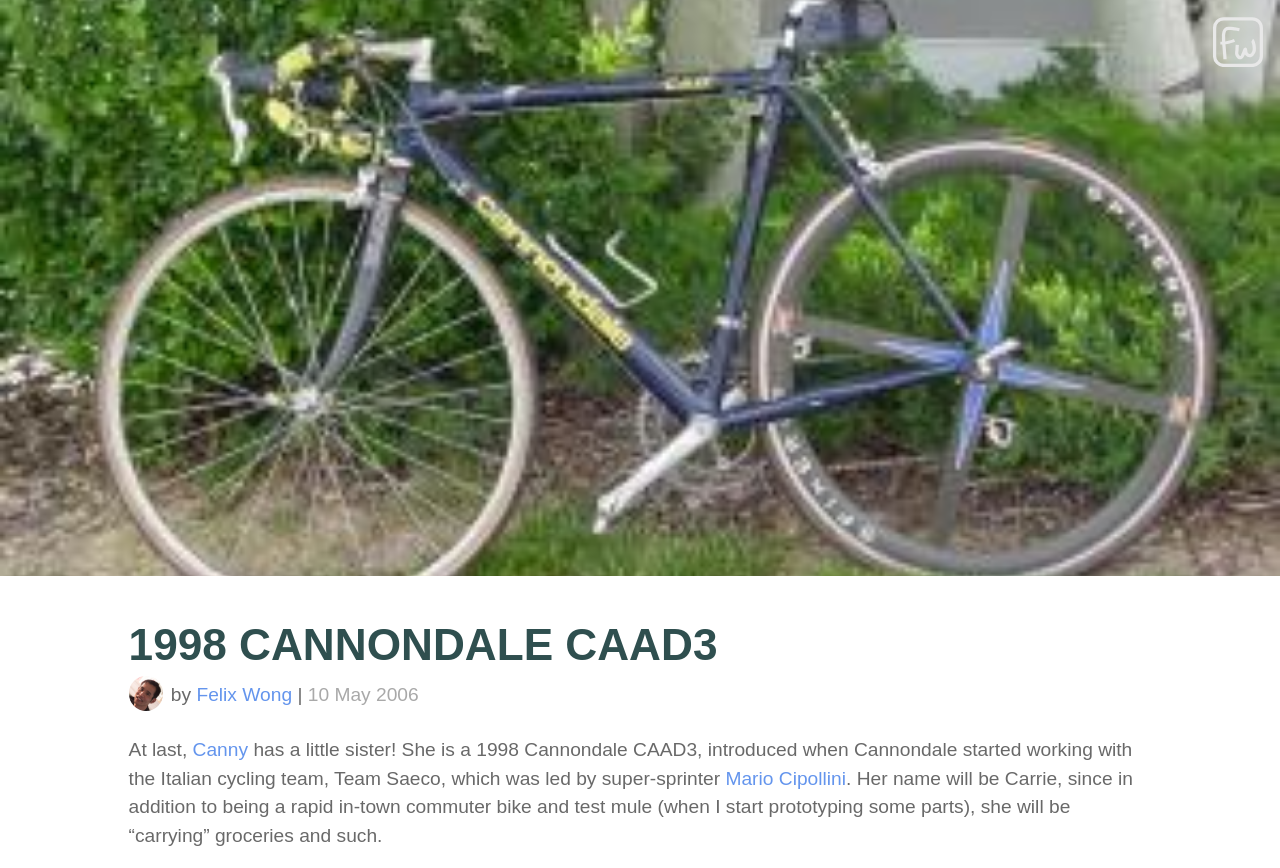What team was Cannondale working with?
Provide a well-explained and detailed answer to the question.

Cannondale was working with the Italian cycling team, Team Saeco, which was led by super-sprinter Mario Cipollini, as mentioned in the text.